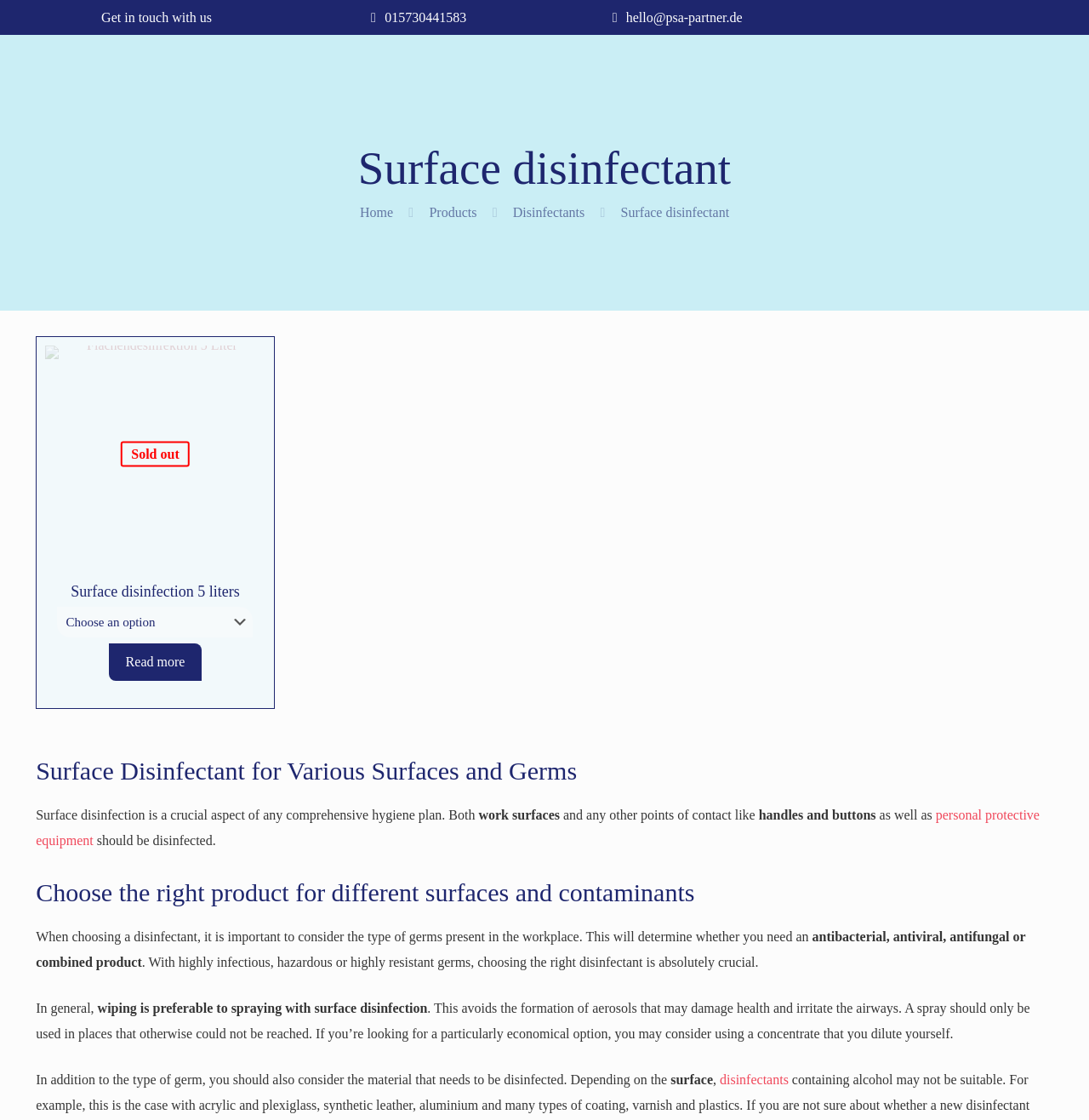Find the bounding box coordinates of the element you need to click on to perform this action: 'Select options for Surface disinfection 5 liters'. The coordinates should be represented by four float values between 0 and 1, in the format [left, top, right, bottom].

[0.1, 0.574, 0.185, 0.608]